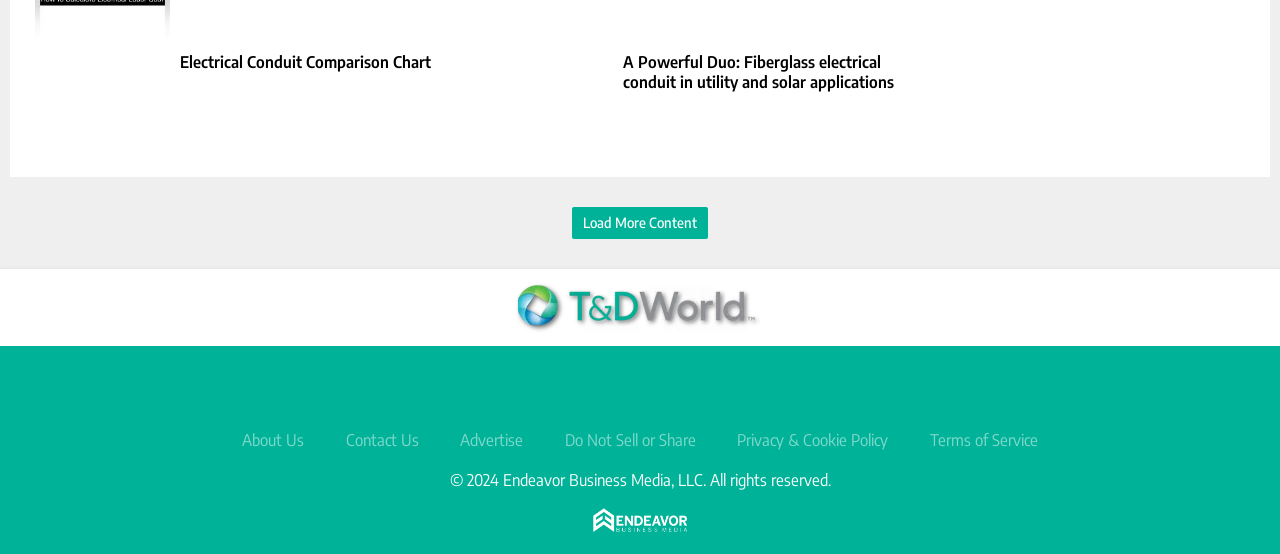Determine the bounding box coordinates of the clickable area required to perform the following instruction: "Click the 'Load More Content' button". The coordinates should be represented as four float numbers between 0 and 1: [left, top, right, bottom].

[0.447, 0.373, 0.553, 0.432]